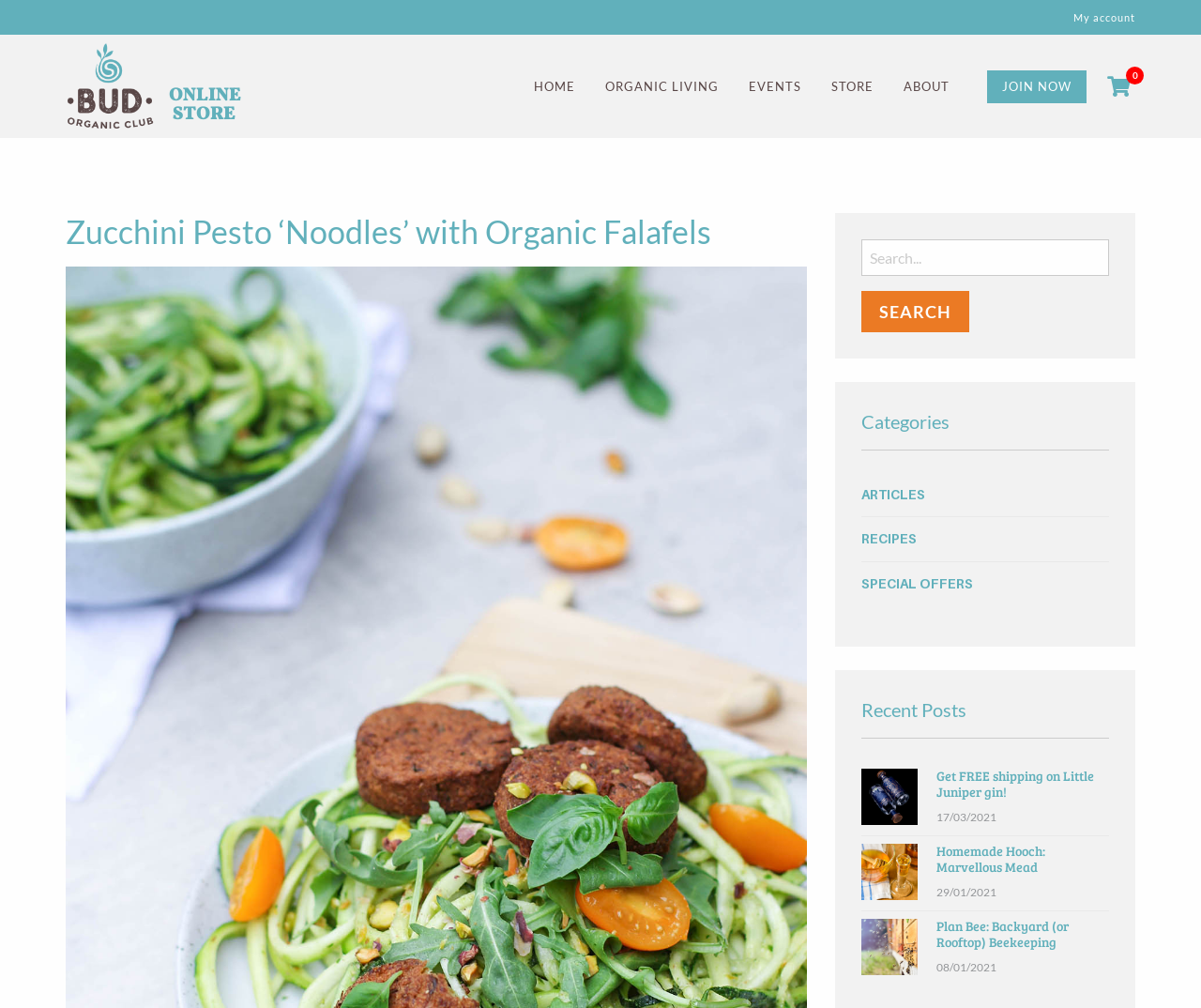Using the information in the image, could you please answer the following question in detail:
What categories are listed on this page?

I looked at the links under the 'Categories' heading and found three categories listed: ARTICLES, RECIPES, and SPECIAL OFFERS. These are likely categories of content that users can browse on the page.